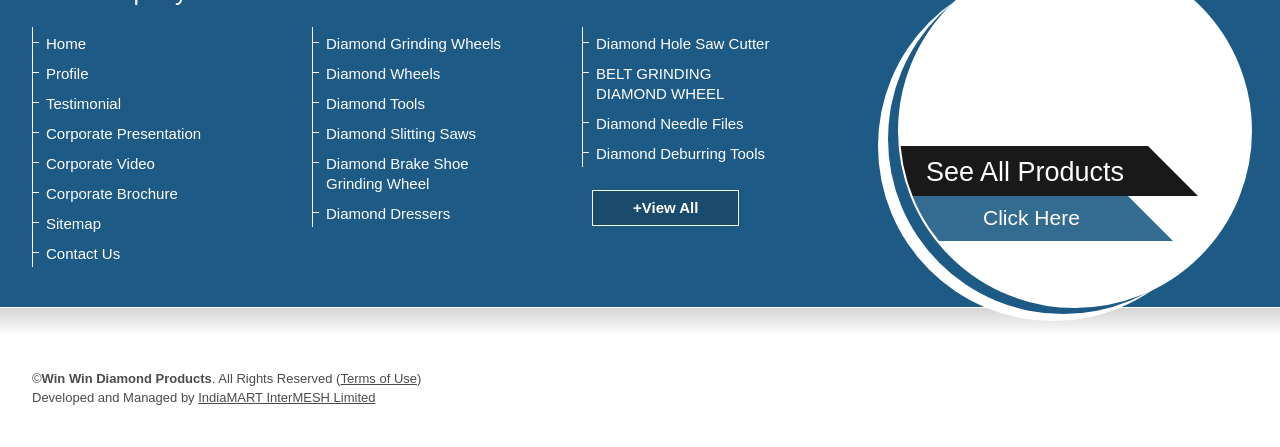Please identify the bounding box coordinates for the region that you need to click to follow this instruction: "Read about CVLC news".

None